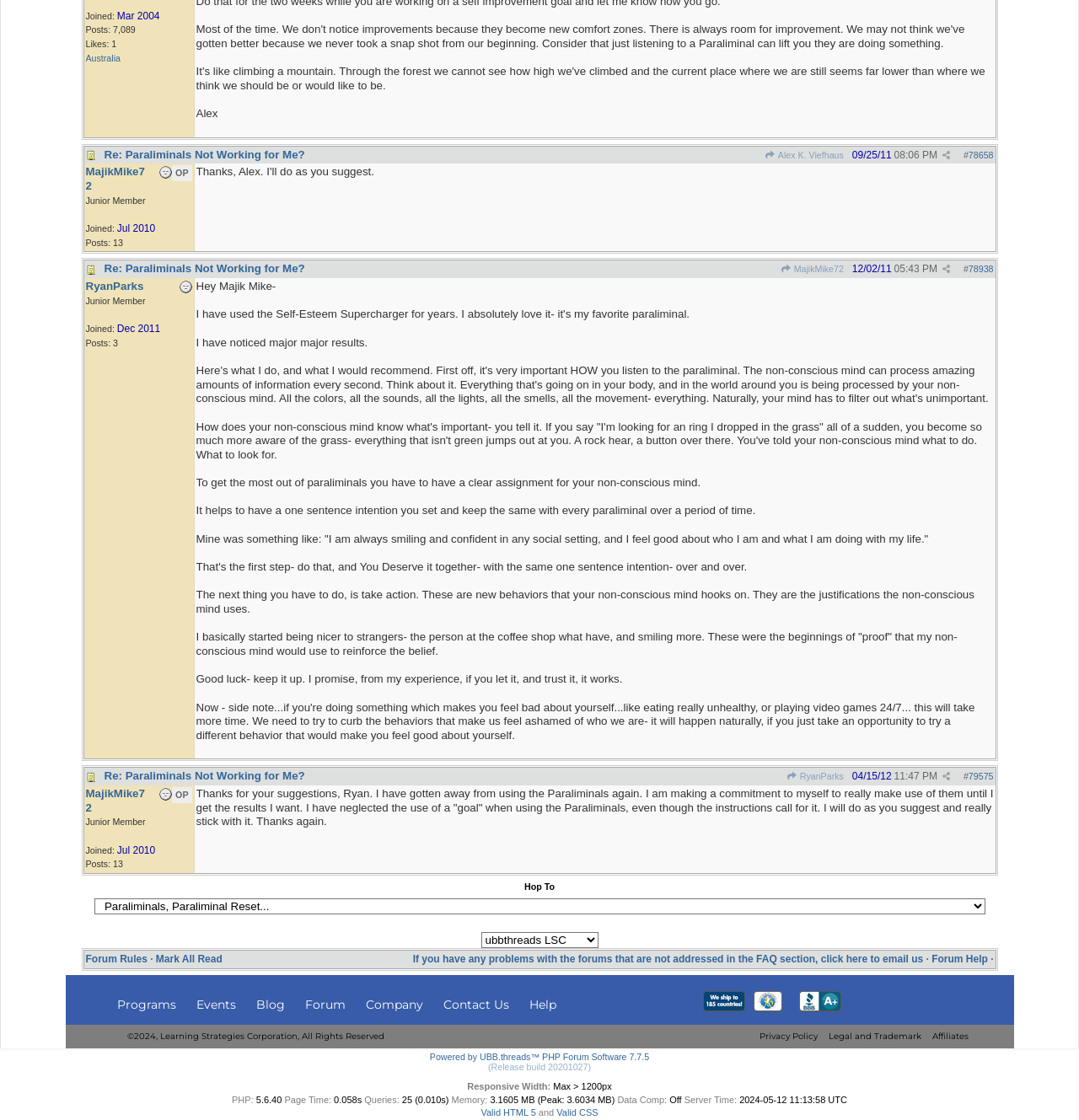Identify the bounding box for the UI element that is described as follows: "Alex K. Viefhaus".

[0.709, 0.134, 0.782, 0.143]